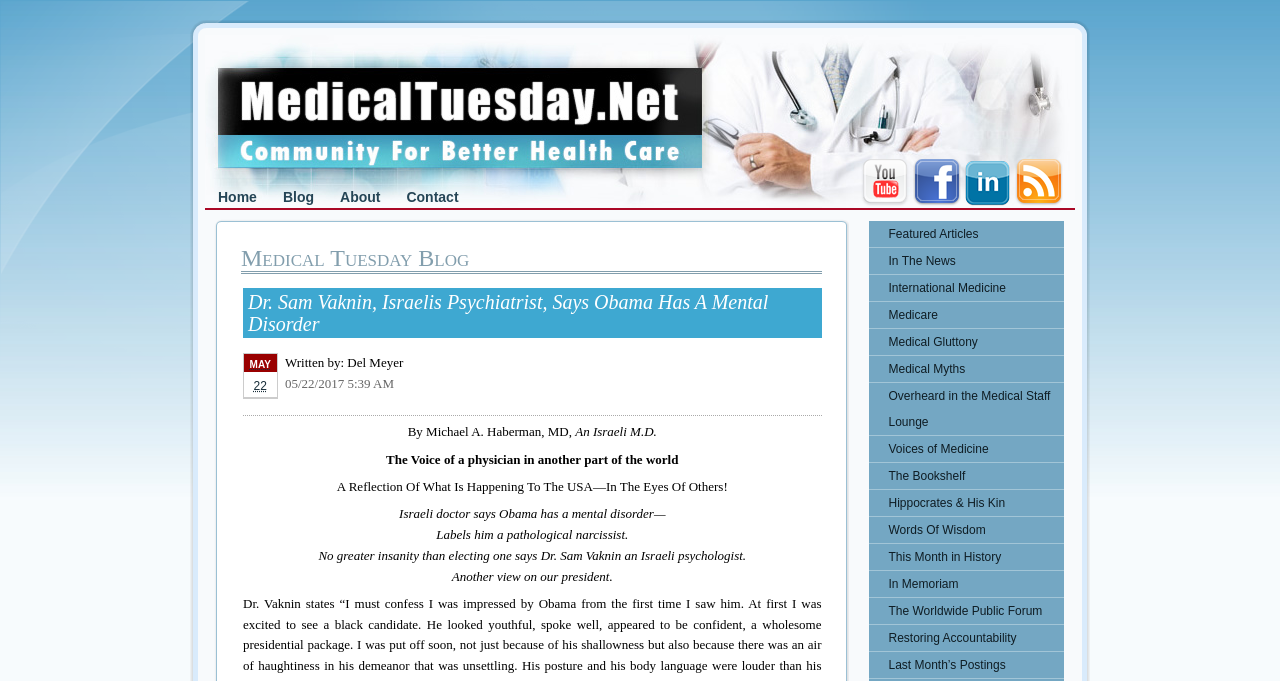Please identify the bounding box coordinates for the region that you need to click to follow this instruction: "Contact the website administrator".

[0.307, 0.27, 0.368, 0.308]